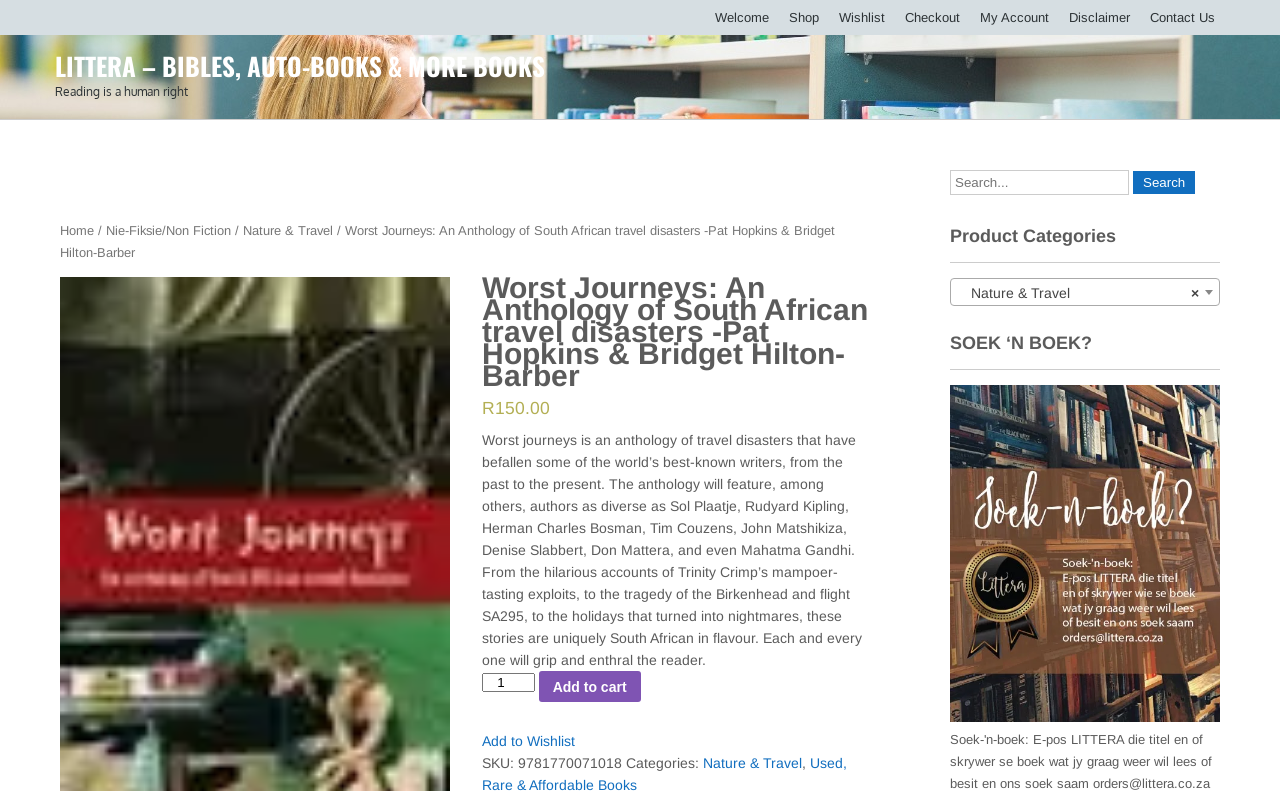Determine the bounding box coordinates of the clickable area required to perform the following instruction: "Click on the 'Welcome' link". The coordinates should be represented as four float numbers between 0 and 1: [left, top, right, bottom].

[0.551, 0.0, 0.609, 0.044]